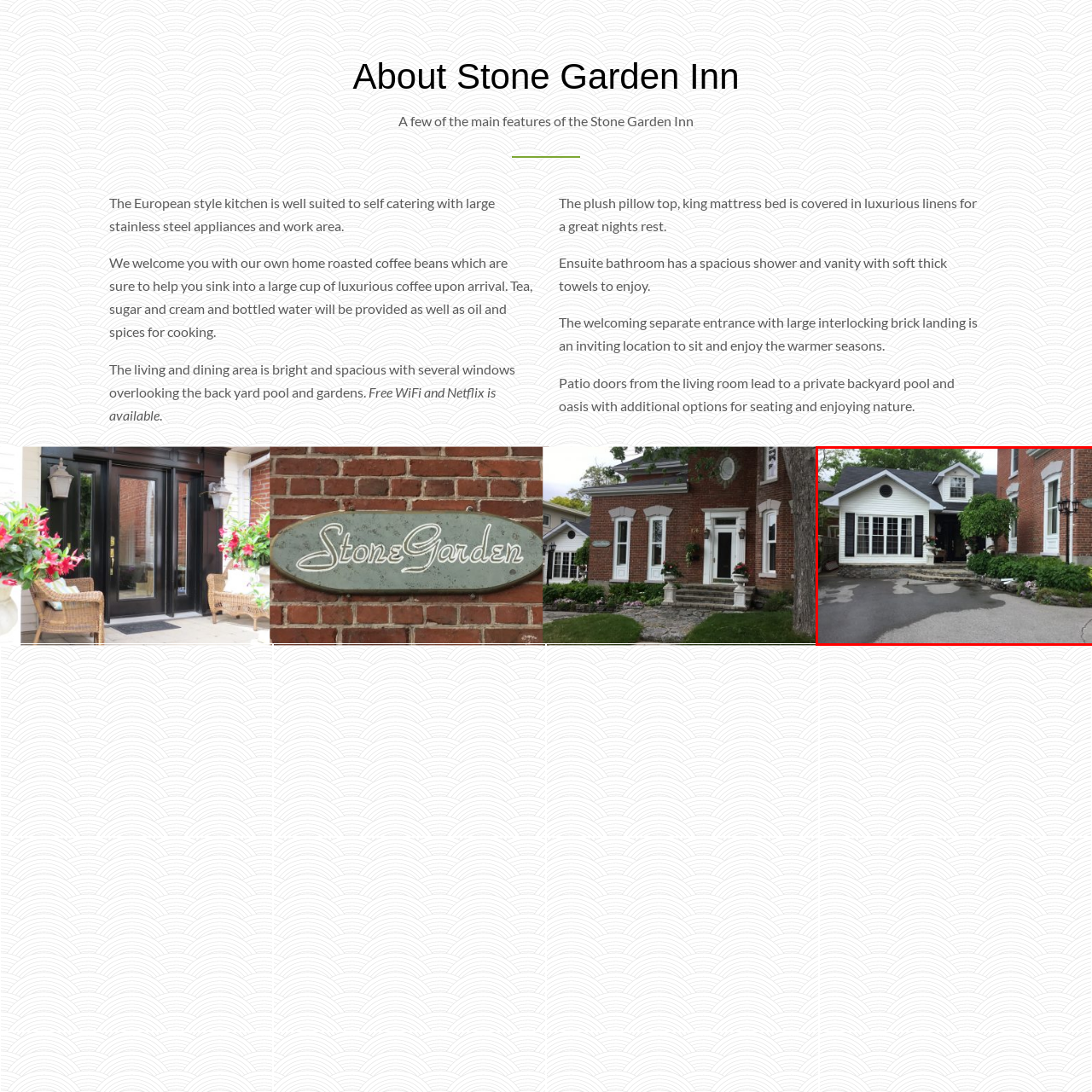Are there any mature trees nearby?
Please examine the image within the red bounding box and provide your answer using just one word or phrase.

Yes